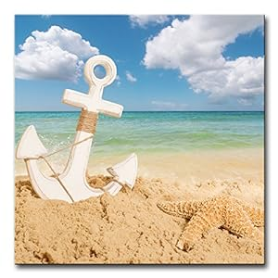Provide a thorough description of the image, including all visible elements.

The image depicts a serene beach scene featuring a white anchor nestled in soft sands, alongside a starfish. The backdrop showcases a clear blue sky dotted with fluffy clouds, enhancing the tranquil seaside atmosphere. The gentle waves of the turquoise sea create a peaceful ambiance, inviting viewers to imagine a warm summer day by the shore. This artwork captures the essence of coastal decor, making it a perfect addition to any home space looking to evoke a sense of relaxation and beach-inspired charm.